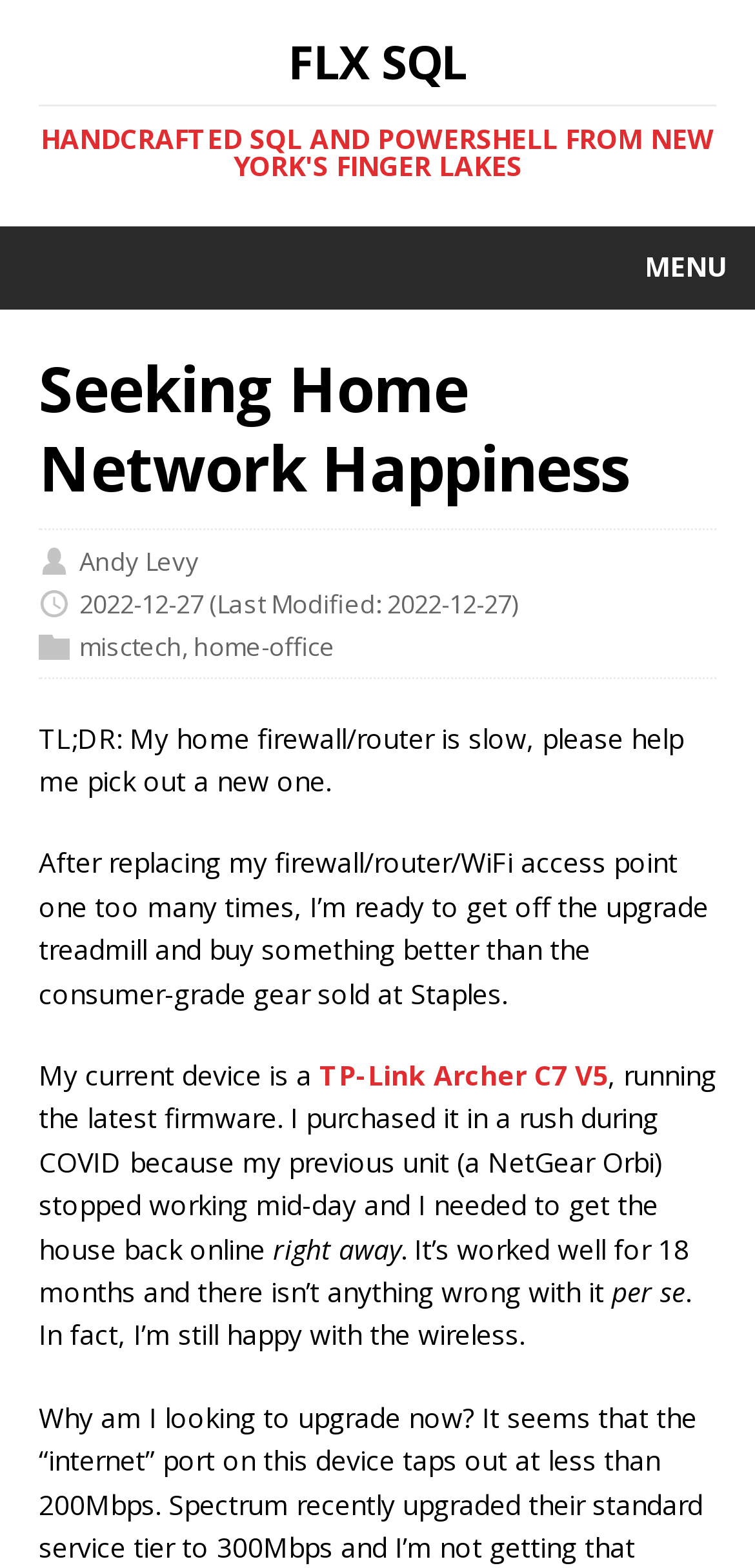Answer the following in one word or a short phrase: 
What is the reason for replacing the current device?

It's slow